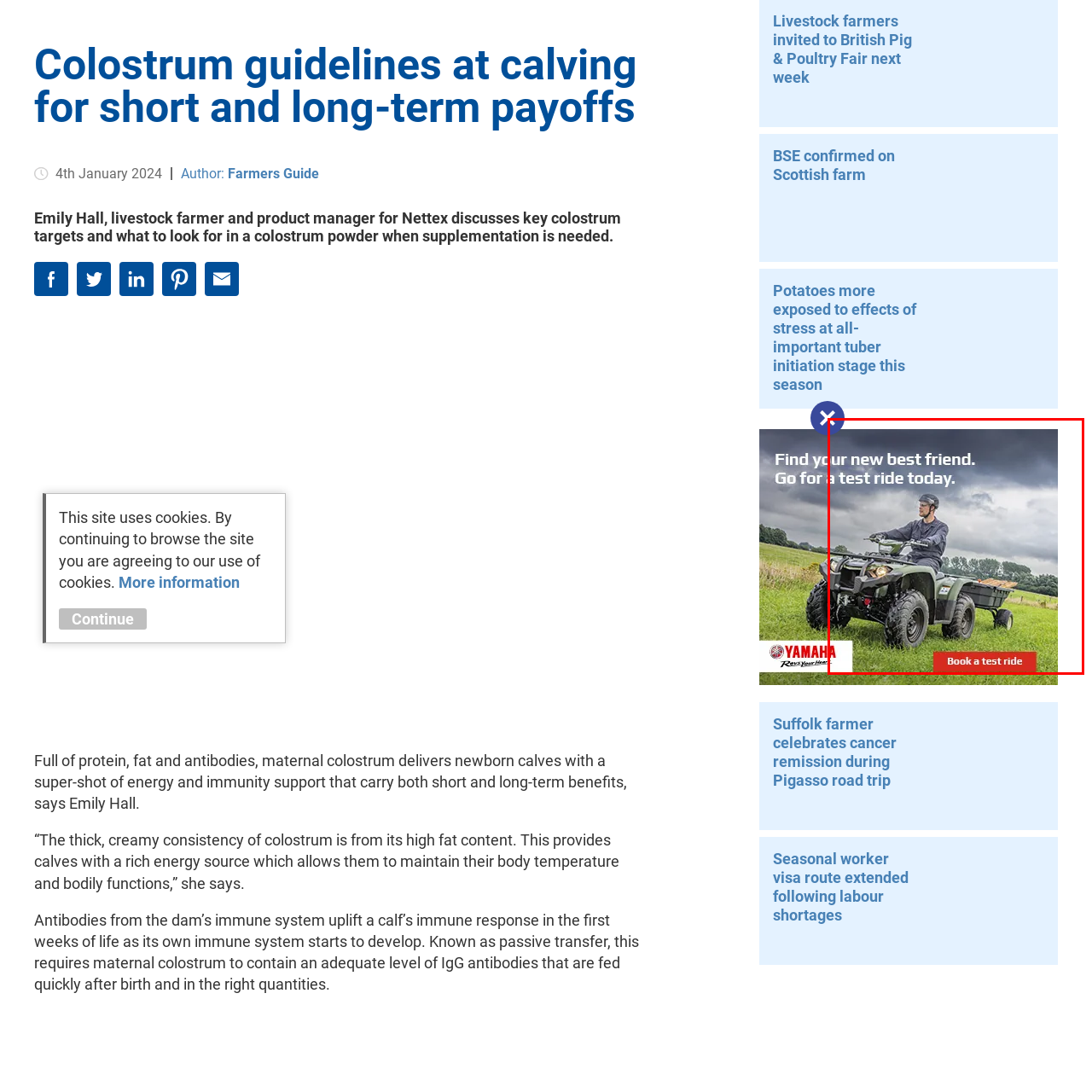Provide an in-depth description of the scene highlighted by the red boundary in the image.

This image features an advertisement for a Kubota all-terrain vehicle showcasing a man riding an ATV (All-Terrain Vehicle) with a trailer attached. He is dressed in practical outdoor attire, suggesting a focus on utility and durability in farm or rugged environments. The background features a lush green landscape under an overcast sky, conveying a sense of reliability in various weather conditions. Prominently displayed text reads, "Your new best friend. Book a test ride today," encouraging potential customers to experience the vehicle firsthand. The image highlights the vehicle's capabilities and appealing design for agricultural and recreational use.